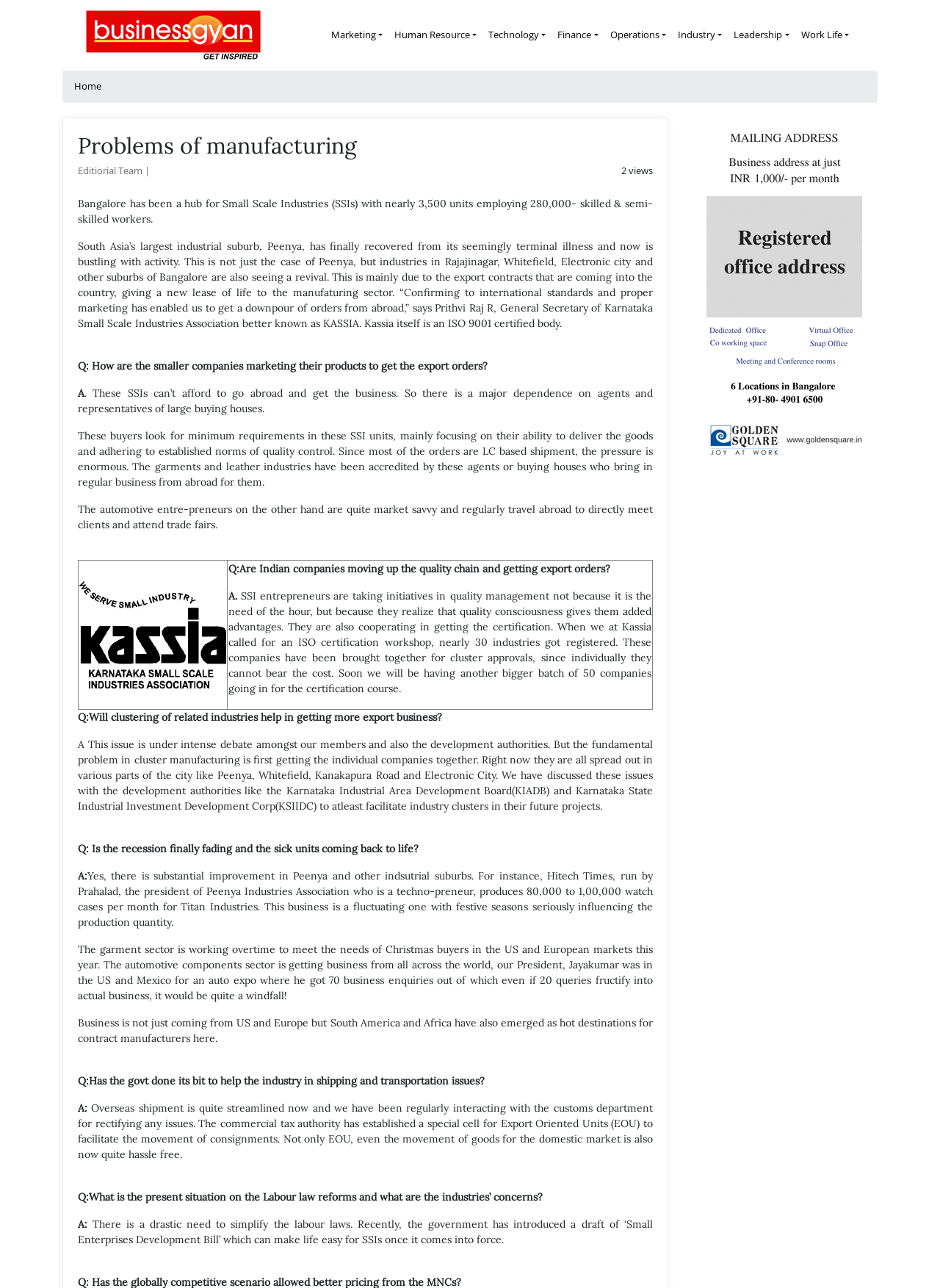Can you pinpoint the bounding box coordinates for the clickable element required for this instruction: "Click the 'Home' link"? The coordinates should be four float numbers between 0 and 1, i.e., [left, top, right, bottom].

[0.079, 0.062, 0.108, 0.072]